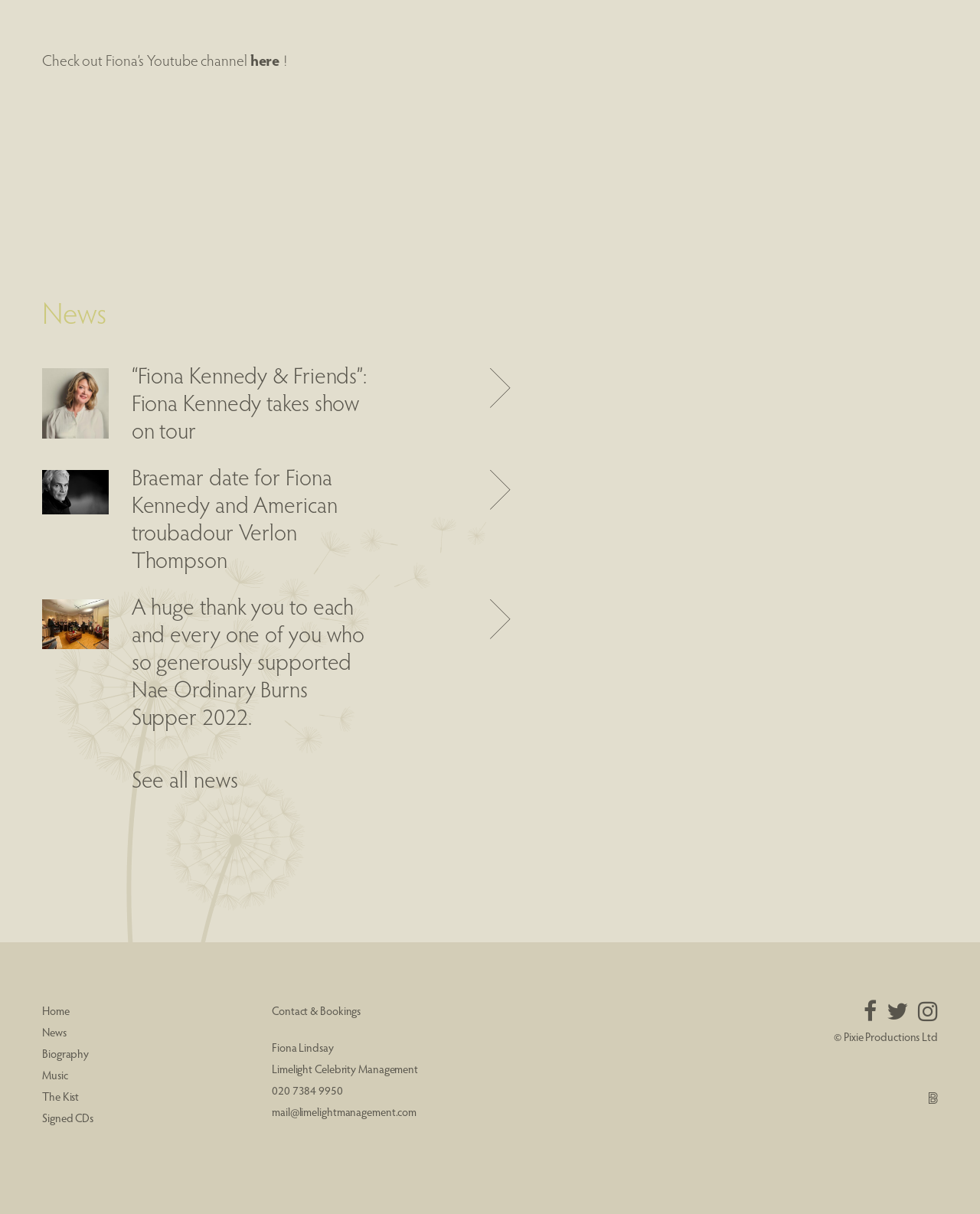Using the description "The Kist", predict the bounding box of the relevant HTML element.

[0.043, 0.897, 0.081, 0.909]